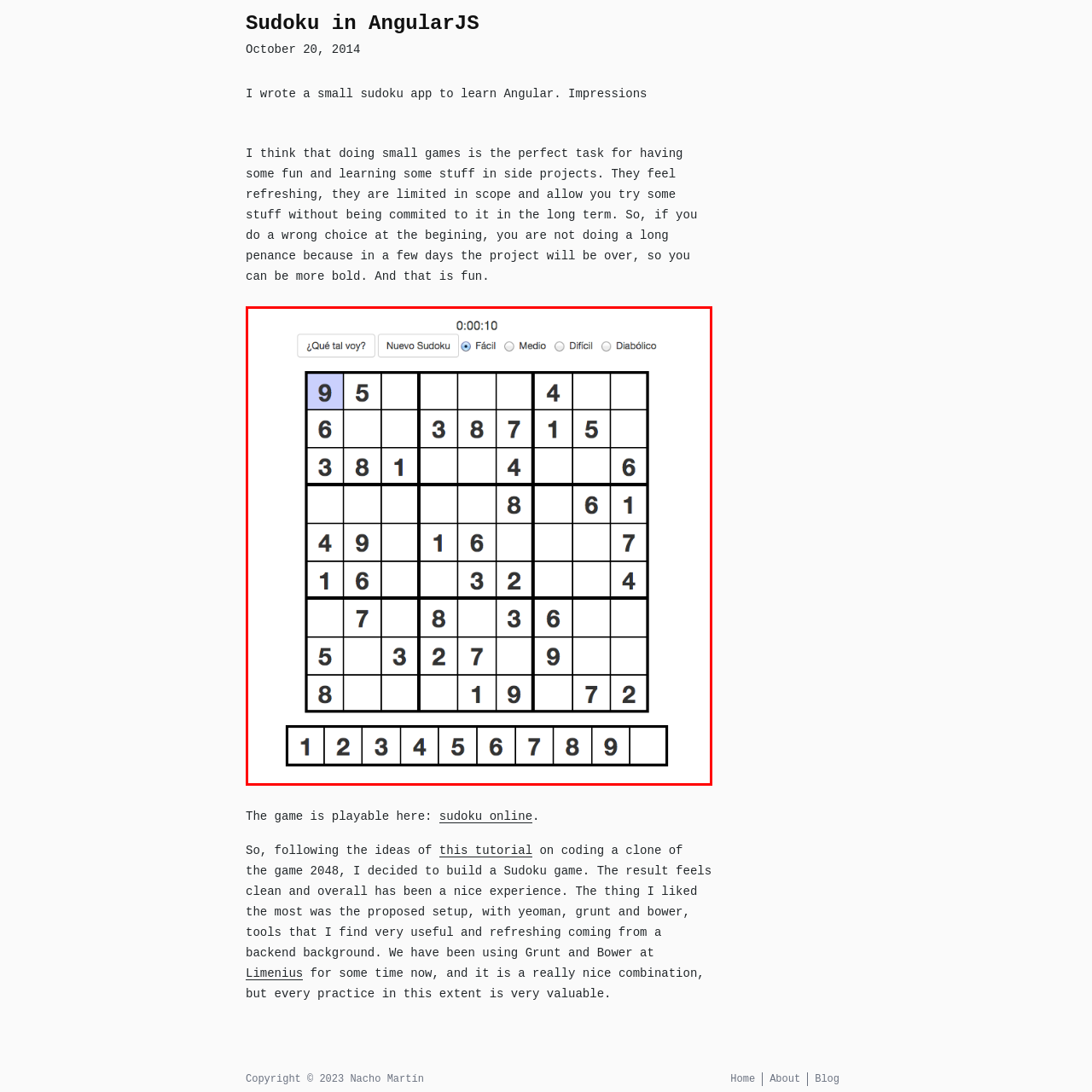How many seconds have elapsed since the puzzle started?
Analyze the image inside the red bounding box and provide a one-word or short-phrase answer to the question.

10